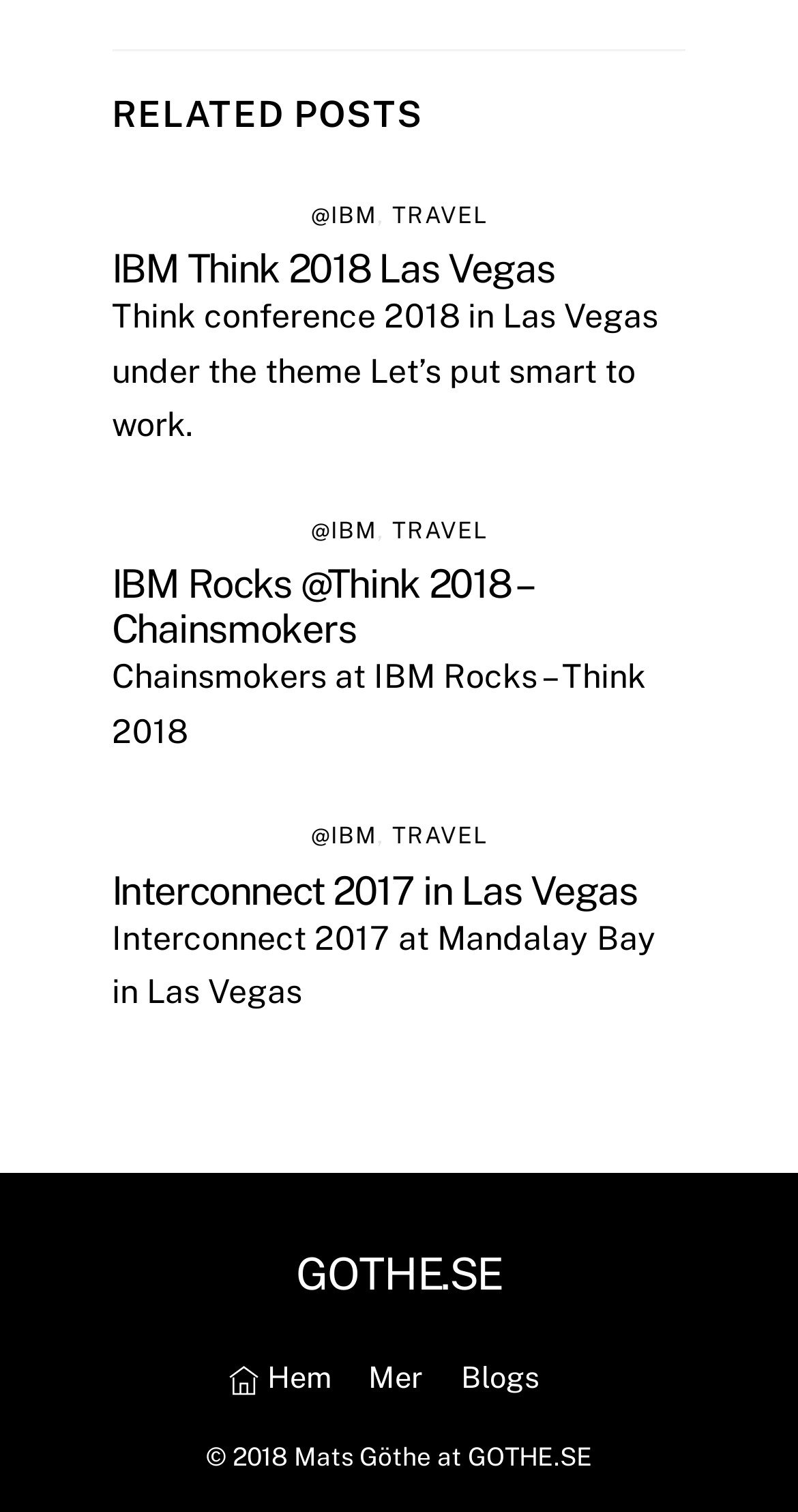Please provide a detailed answer to the question below based on the screenshot: 
Where was Interconnect 2017 held?

I found the answer by looking at the article with the heading 'Interconnect 2017 in Las Vegas' and reading the static text that follows, which mentions the location of the event.